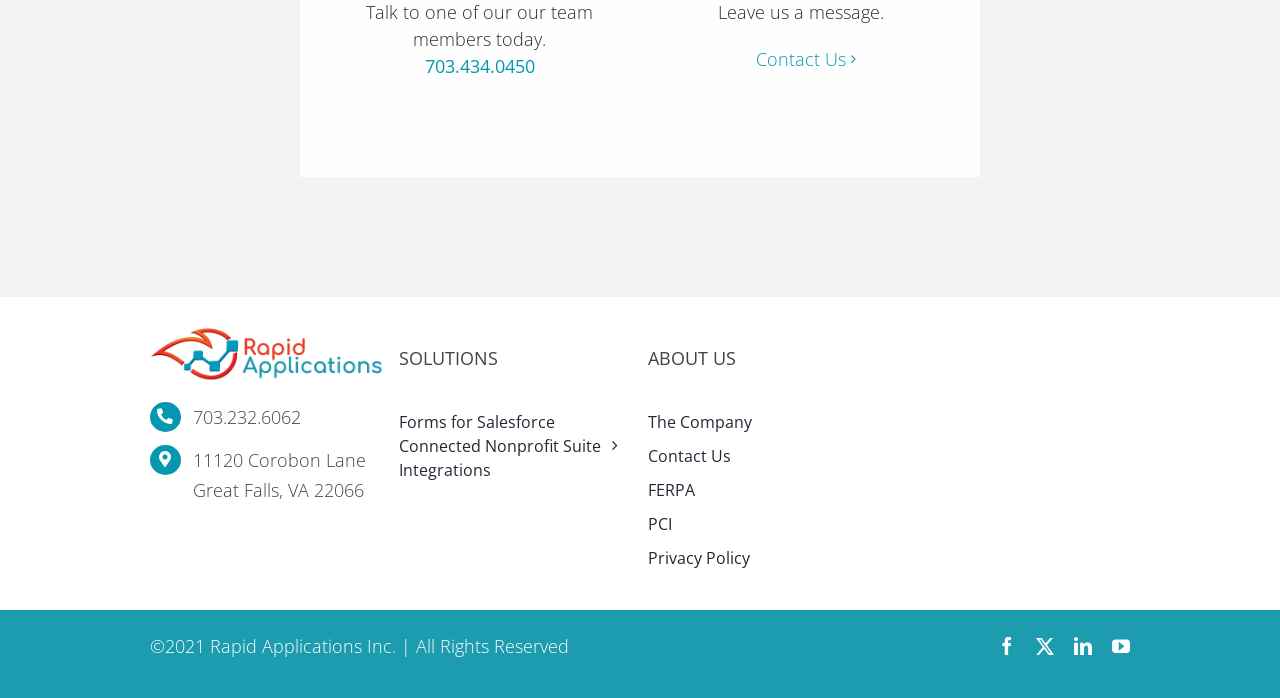Determine the bounding box coordinates of the area to click in order to meet this instruction: "click Contact Us".

[0.59, 0.067, 0.661, 0.102]